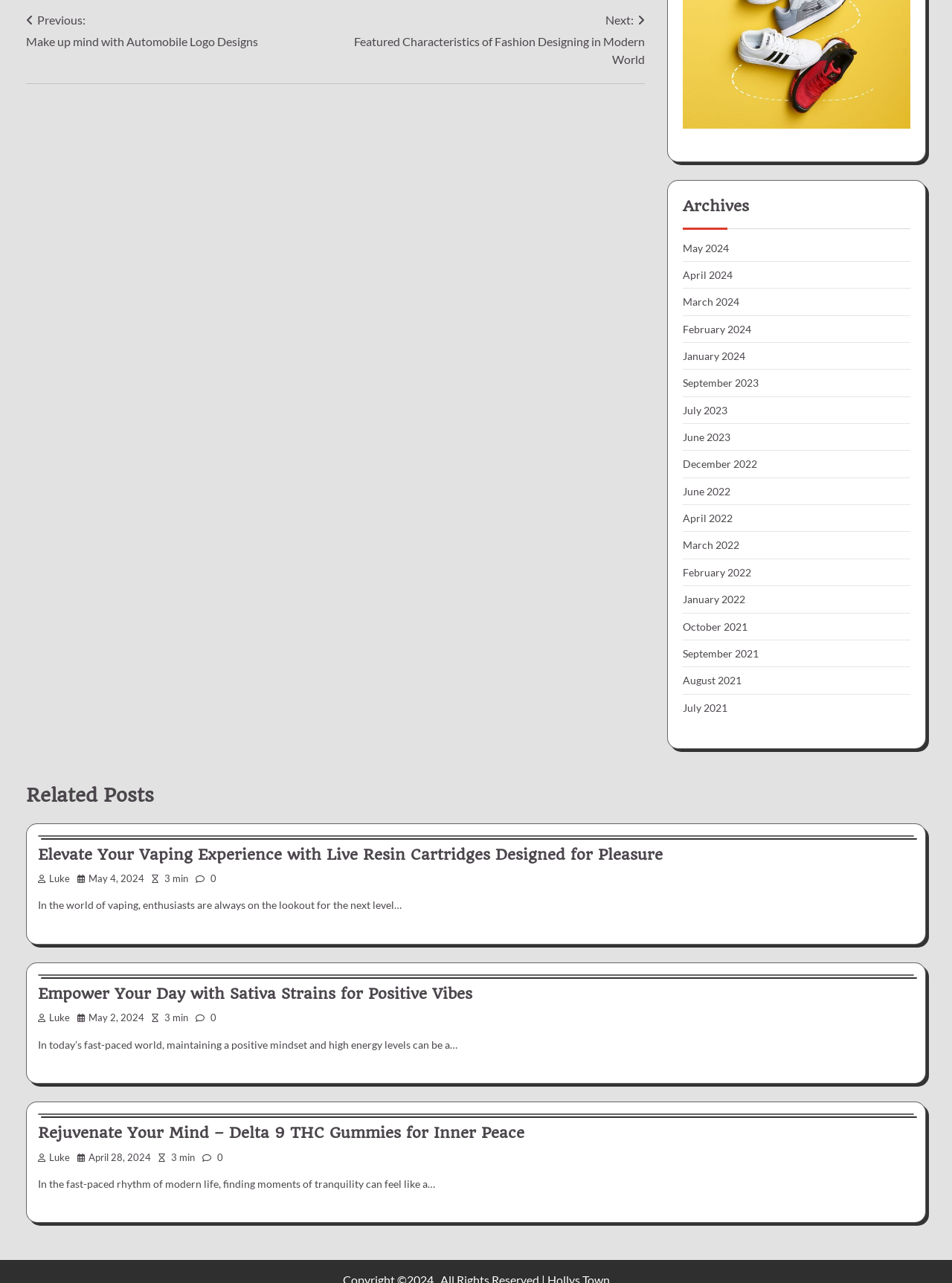Please locate the UI element described by "Book a Valet" and provide its bounding box coordinates.

None